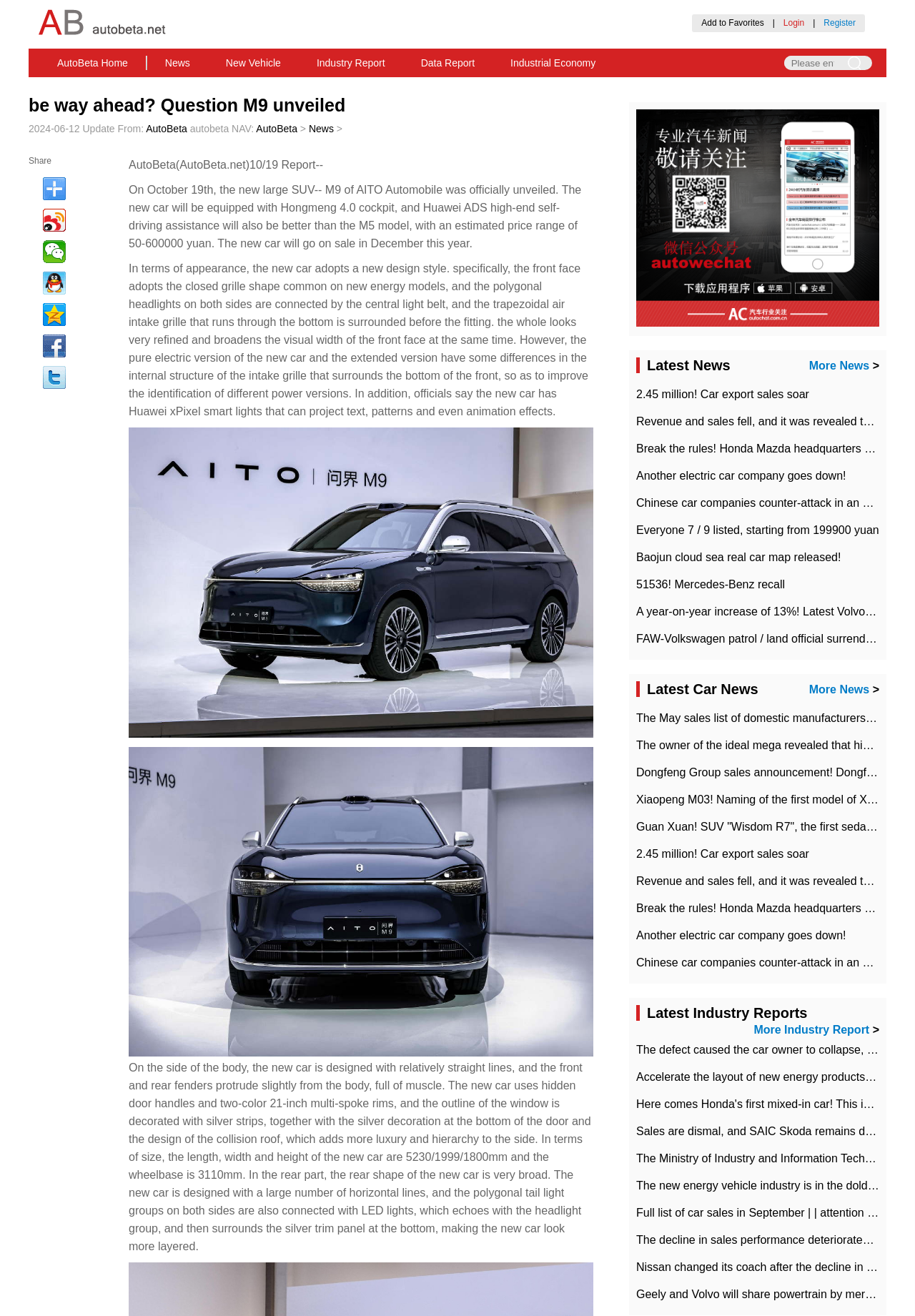Generate a detailed explanation of the webpage's features and information.

This webpage is an automotive industry news website, specifically showcasing the unveiling of the new large SUV, M9, by AITO Automobile. At the top left corner, there is a logo with a link to the homepage, accompanied by a navigation menu with links to various sections, including News, New Vehicle, Industry Report, and Data Report. 

On the top right corner, there are links to add the webpage to favorites, login, and register. A search bar is also located in this area, allowing users to enter keywords. 

The main content of the webpage is divided into two sections. The left section features a heading with the title "be way ahead? Question M9 unveiled" and a subheading with the update date "2024-06-12". Below this, there is a brief introduction to the new M9 SUV, including its features, such as the Hongmeng 4.0 cockpit and Huawei ADS high-end self-driving assistance. The article also describes the car's design, including its front face, polygonal headlights, and trapezoidal air intake grille. 

The right section of the webpage displays a series of news articles, each with a heading and a brief summary. The articles are categorized into three sections: Latest News, Latest Car News, and Latest Industry Reports. Each section has a "More News" or "More Industry Report" link at the bottom, allowing users to access additional articles. 

Throughout the webpage, there are several images, including a logo at the top left corner, a share button with links to various social media platforms, and images of the M9 SUV. The overall layout is organized, with clear headings and concise text, making it easy to navigate and read.